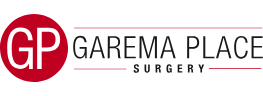Answer this question in one word or a short phrase: What is the font style of the word 'SURGERY'?

sleek and understated